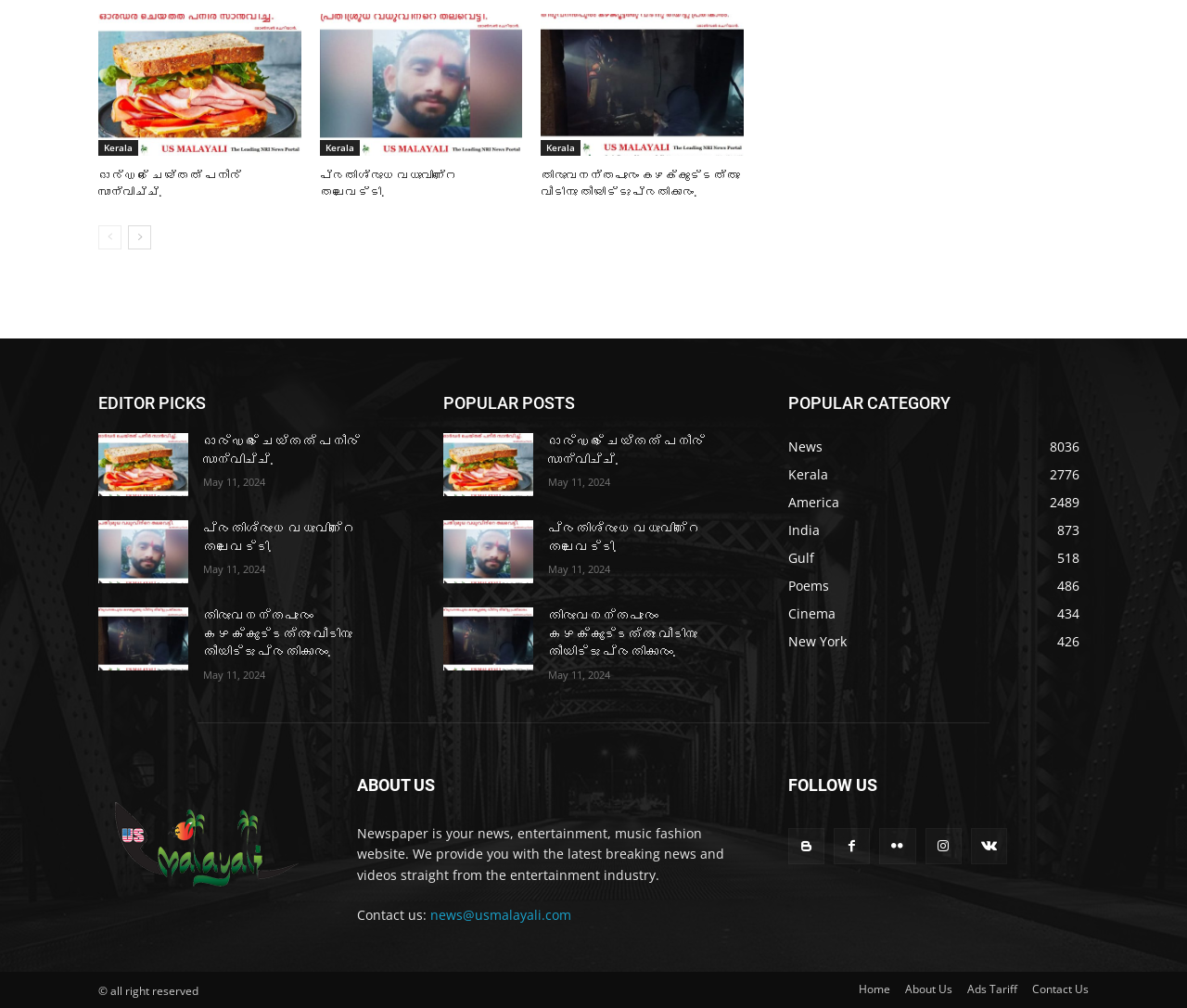Determine the bounding box coordinates of the region to click in order to accomplish the following instruction: "follow on Facebook". Provide the coordinates as four float numbers between 0 and 1, specifically [left, top, right, bottom].

[0.664, 0.821, 0.695, 0.857]